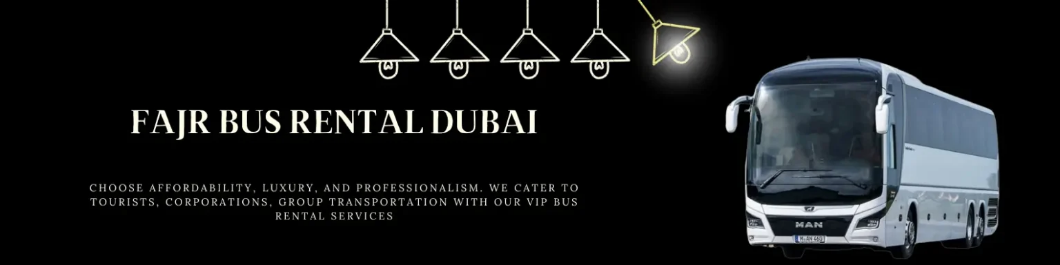Generate an in-depth description of the visual content.

The image showcases a sleek and modern bus from Fajr Bus Rental Dubai, prominently displayed against a stylish black background. Illuminated by subtle graphic elements resembling pendant lights, the visual conveys a sense of luxury and professionalism. The text highlights the company's commitment to affordability and quality, emphasizing their services tailored for tourists and corporate groups seeking group transportation. The overall design reflects a blend of sophistication and practicality, appealing to clients interested in VIP bus rental services. This striking combination of imagery and messaging effectively communicates the brand's identity in the competitive travel and transport sector in Dubai.